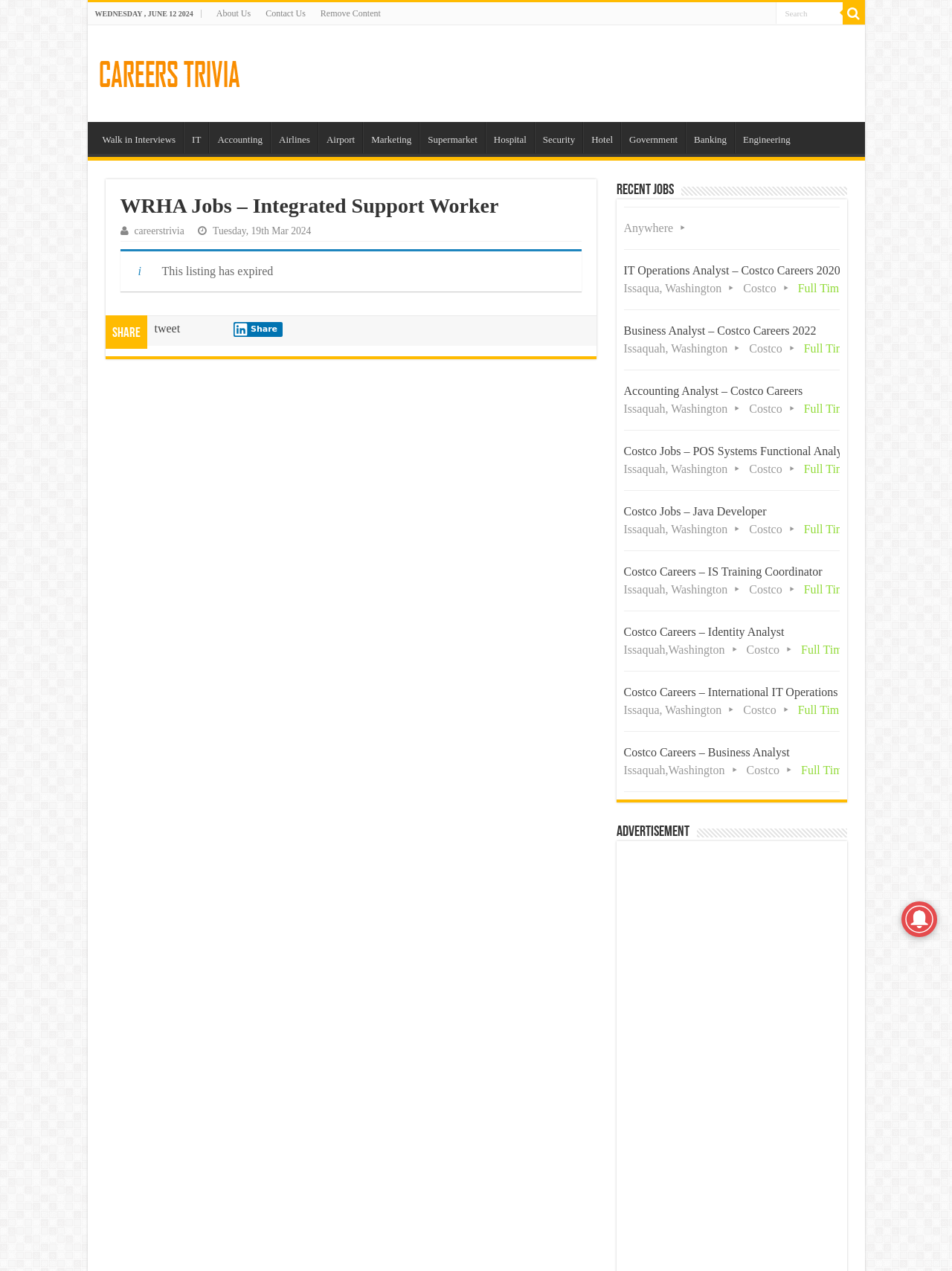Can you find the bounding box coordinates for the element that needs to be clicked to execute this instruction: "View Walk in Interviews"? The coordinates should be given as four float numbers between 0 and 1, i.e., [left, top, right, bottom].

[0.1, 0.096, 0.192, 0.121]